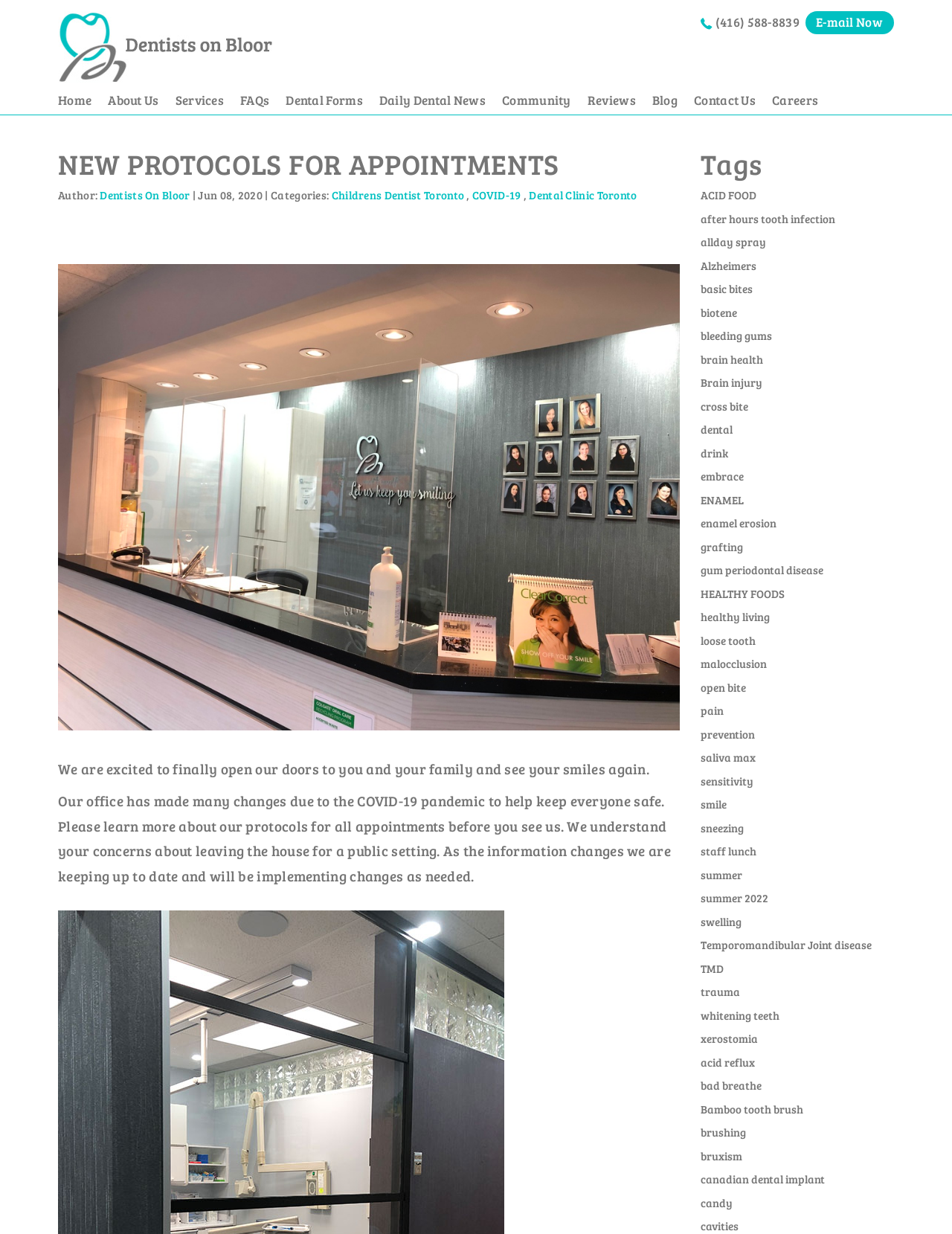Please find the bounding box coordinates of the clickable region needed to complete the following instruction: "Click the 'Home' link". The bounding box coordinates must consist of four float numbers between 0 and 1, i.e., [left, top, right, bottom].

[0.061, 0.074, 0.105, 0.089]